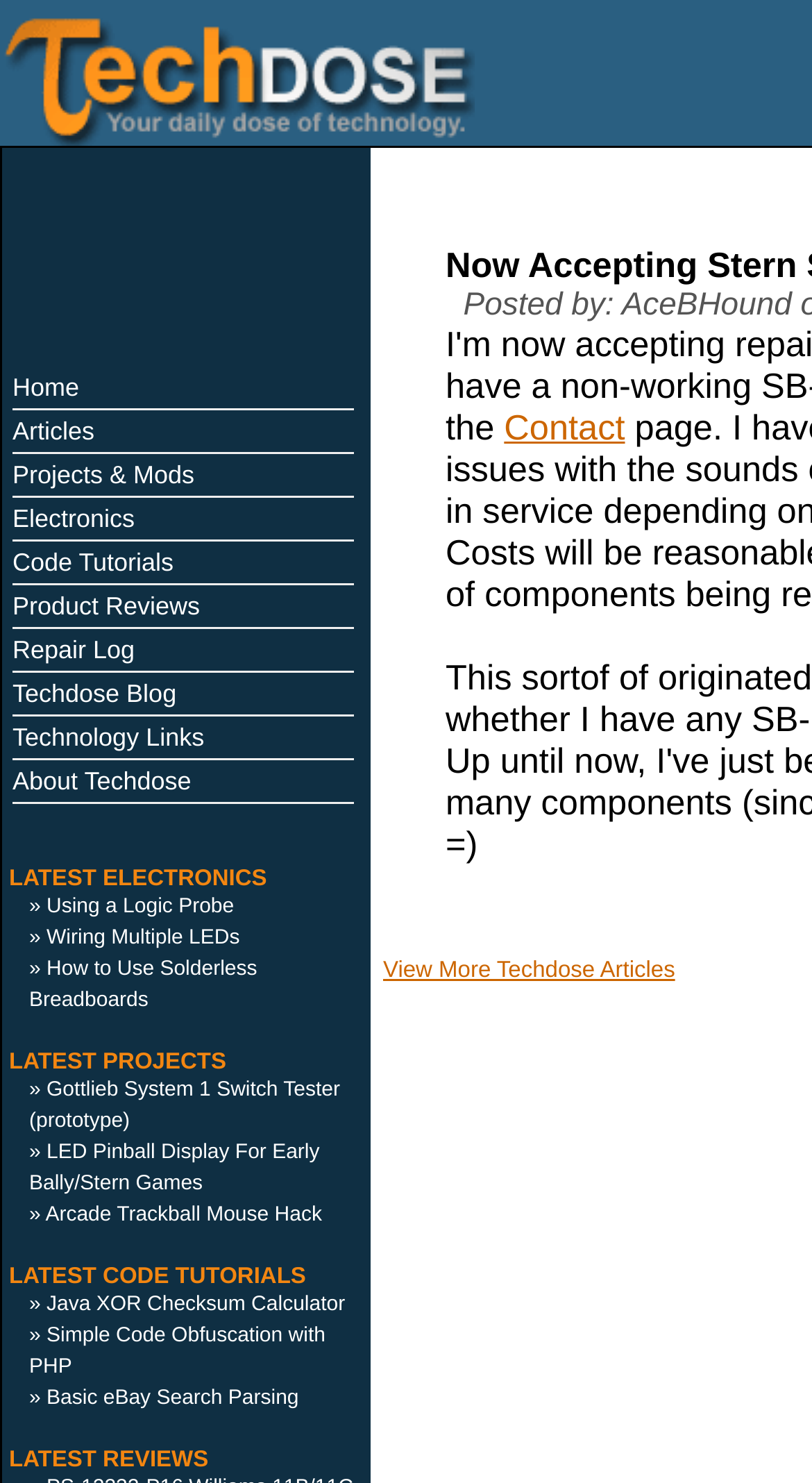What is the purpose of the 'View More Techdose Articles' link?
Provide a concise answer using a single word or phrase based on the image.

To view more articles